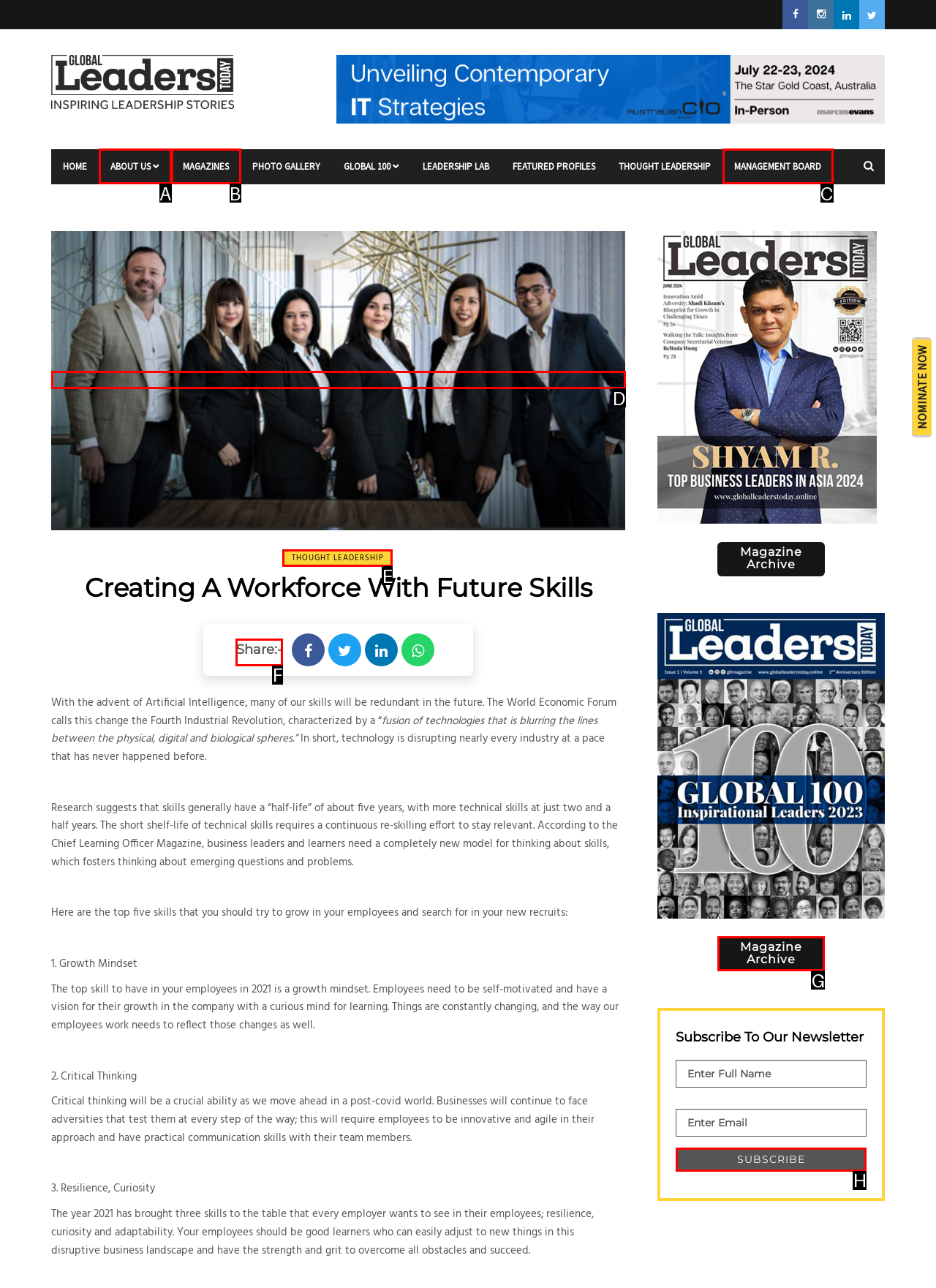Choose the HTML element that needs to be clicked for the given task: Share on social media Respond by giving the letter of the chosen option.

F